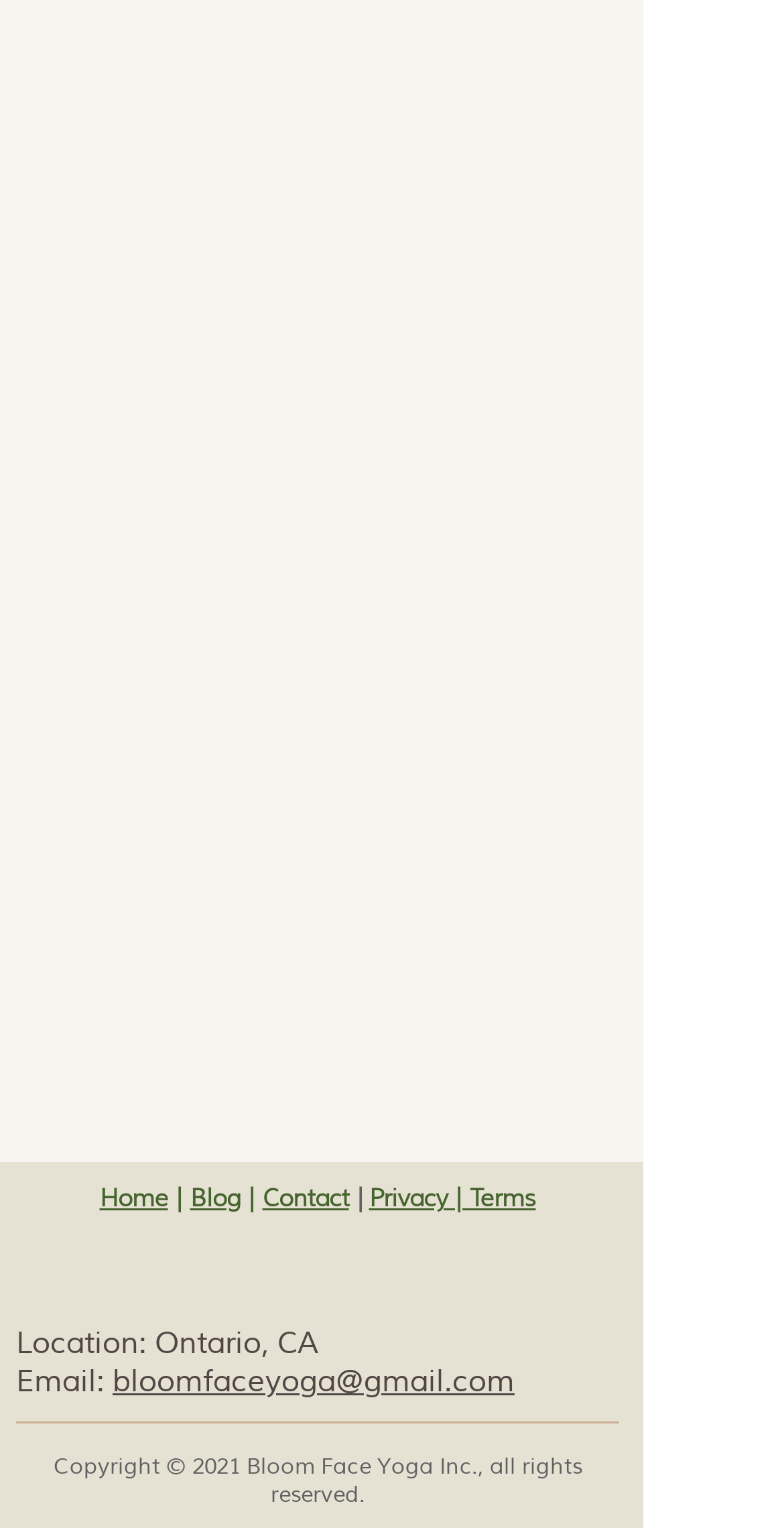What social media platforms are linked on the webpage?
Your answer should be a single word or phrase derived from the screenshot.

Facebook, Instagram, YouTube